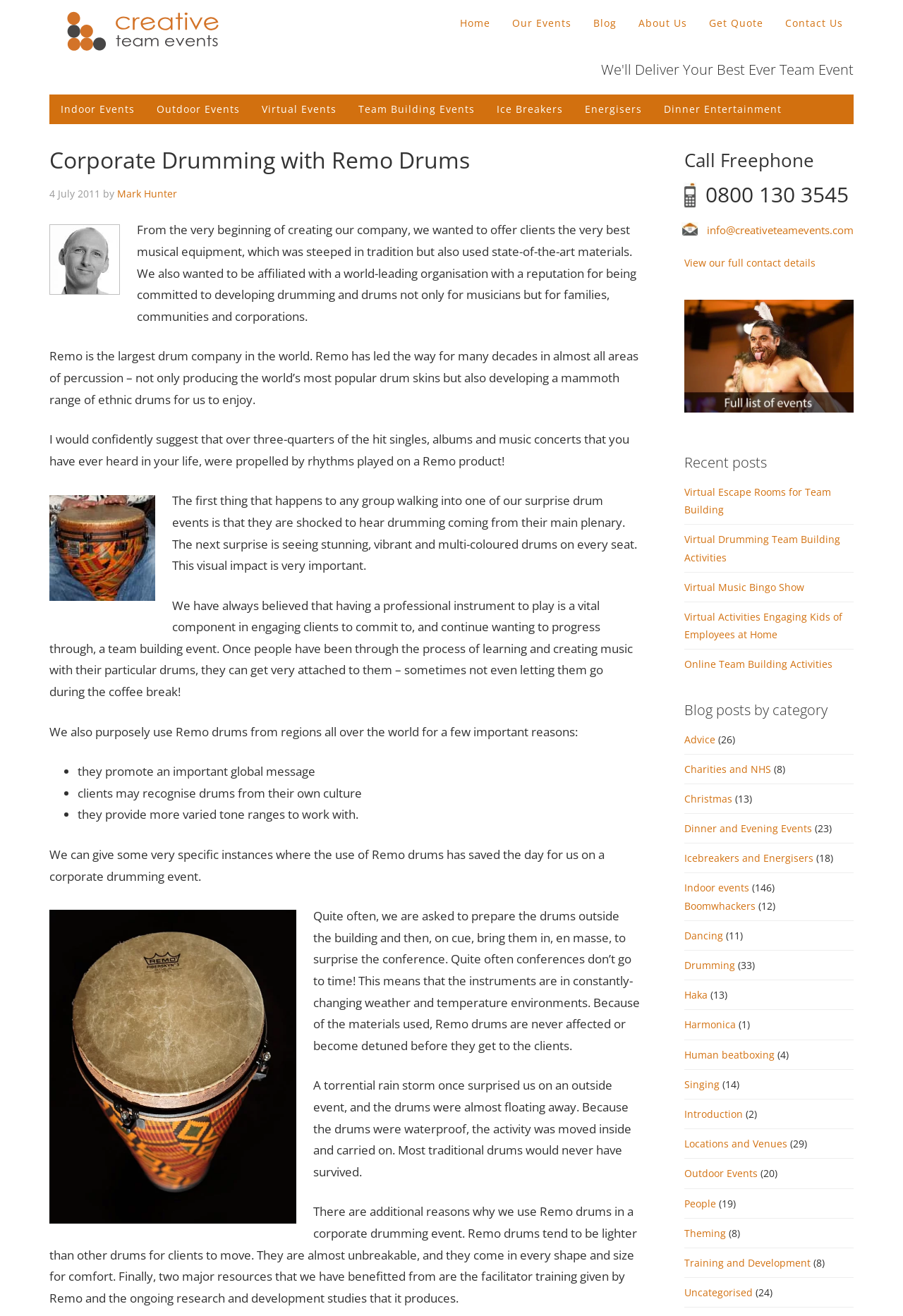Identify the bounding box coordinates for the UI element described as follows: 长期预报. Use the format (top-left x, top-left y, bottom-right x, bottom-right y) and ensure all values are floating point numbers between 0 and 1.

None